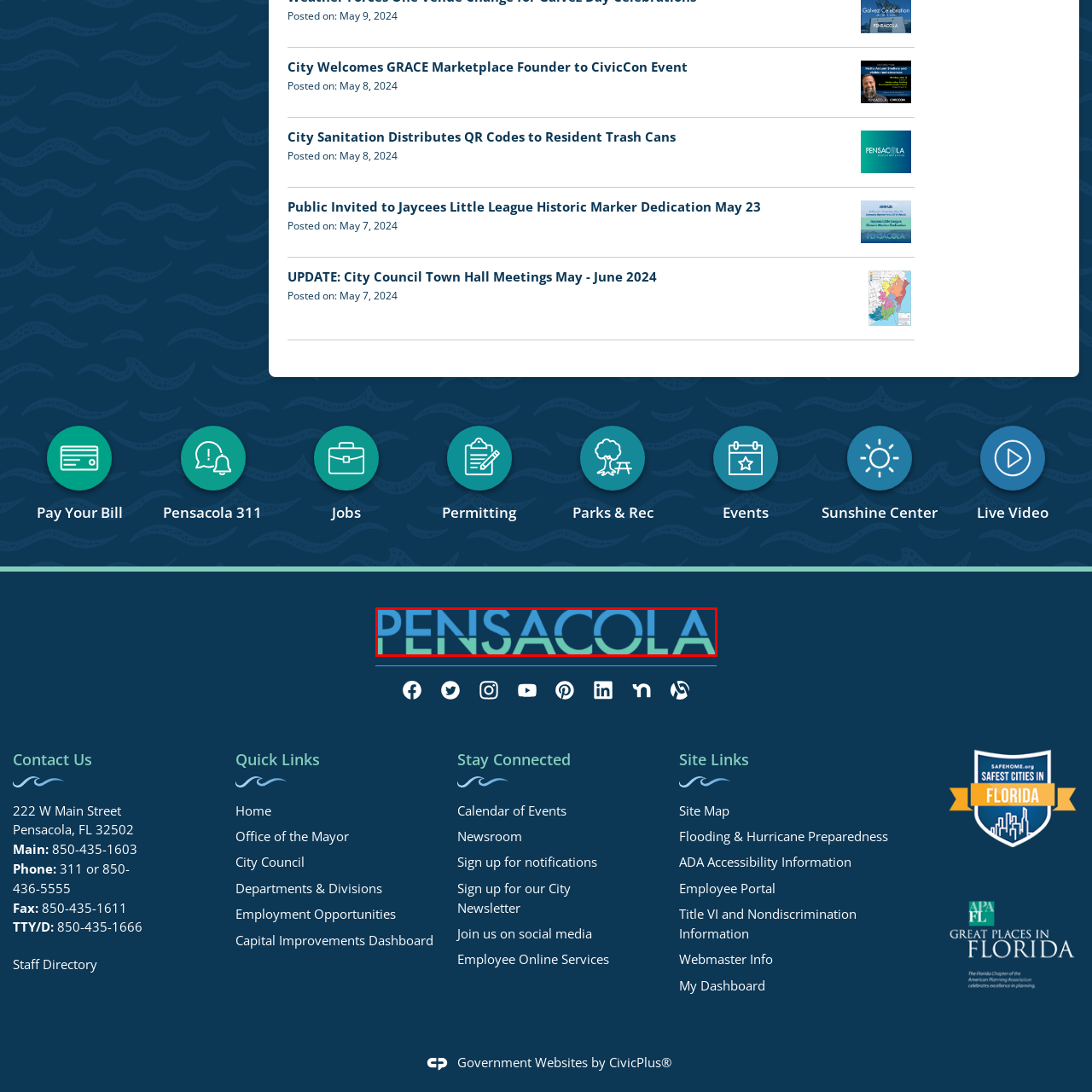What emotions do the blue and green shades evoke?  
Focus on the image bordered by the red line and provide a detailed answer that is thoroughly based on the image's contents.

The caption describes the harmonious blend of blue and green shades as evoking a sense of freshness and vitality, which suggests that these colors are meant to convey a positive and uplifting feeling.